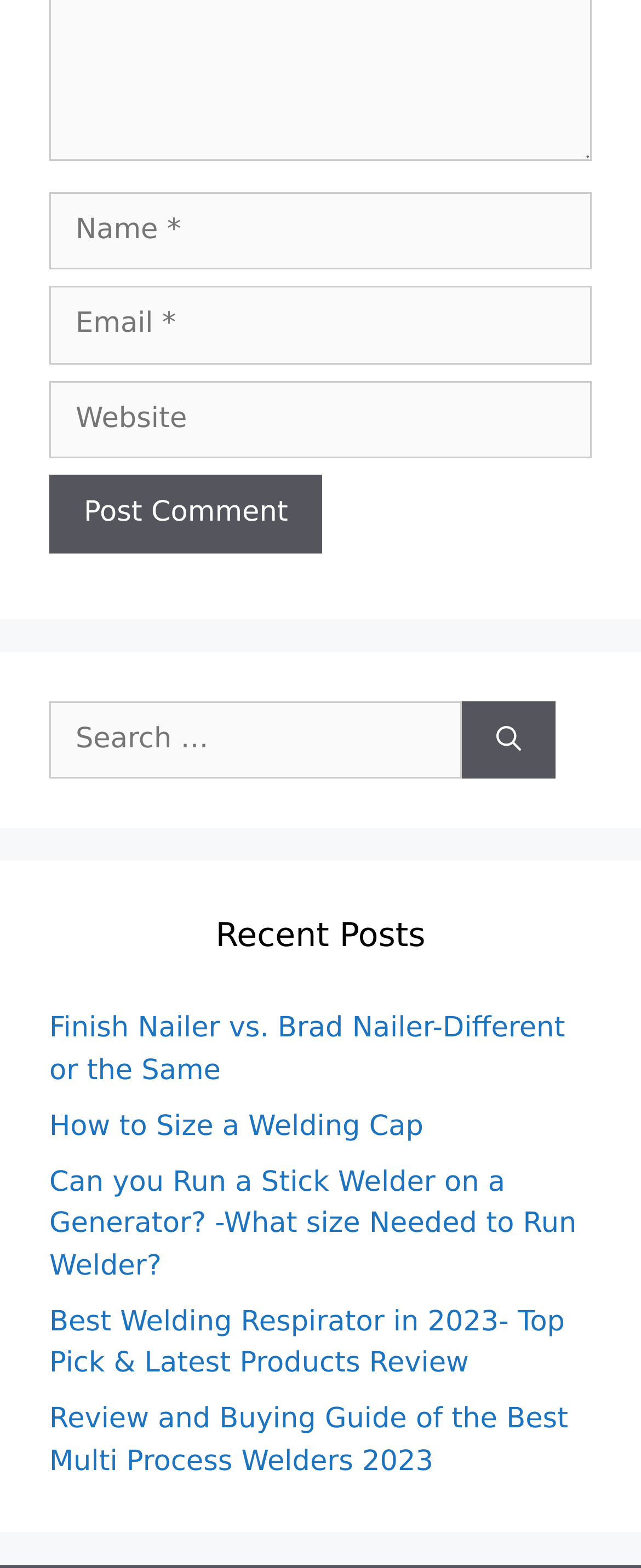Using the information from the screenshot, answer the following question thoroughly:
What is the purpose of the top section?

The top section contains a form with fields for 'Name', 'Email', and 'Website', and a 'Post Comment' button, indicating that it is a comment form for users to leave their comments.